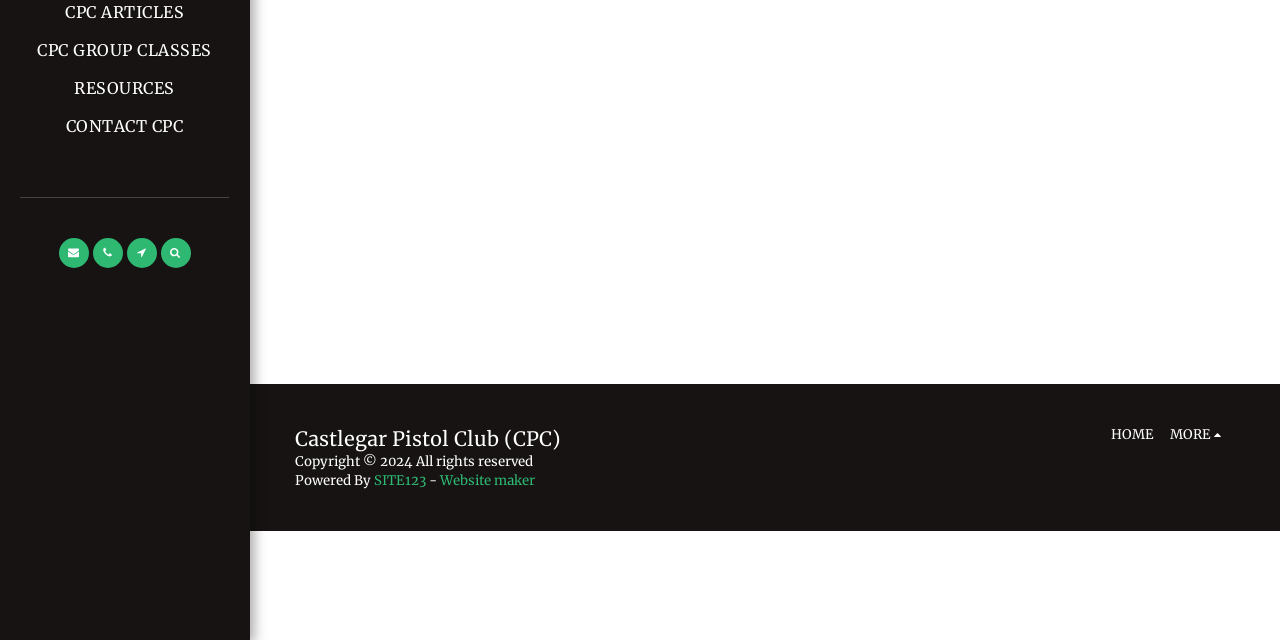Identify the bounding box coordinates for the UI element described as follows: "SITE123". Ensure the coordinates are four float numbers between 0 and 1, formatted as [left, top, right, bottom].

[0.292, 0.738, 0.333, 0.764]